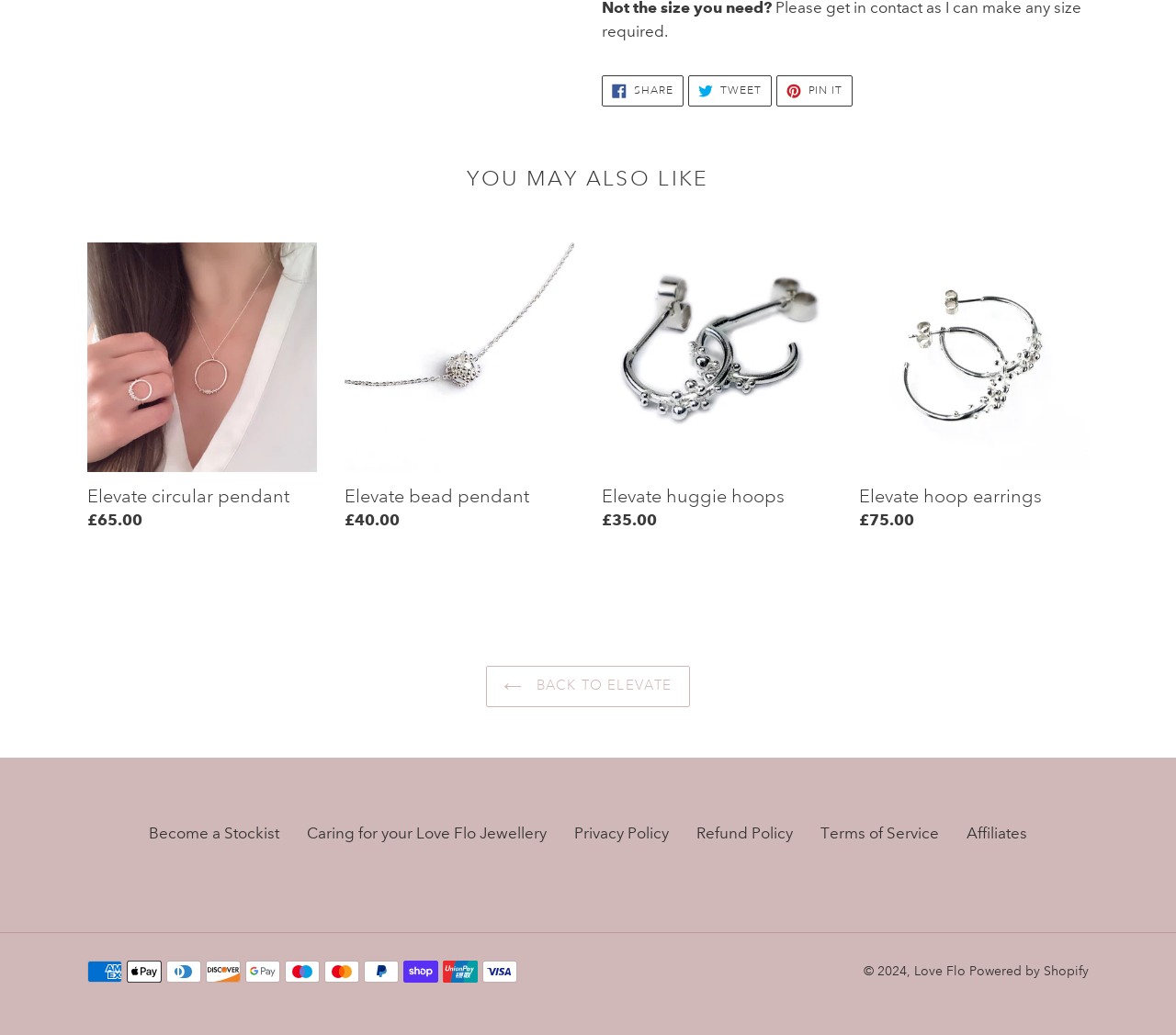Respond to the question below with a single word or phrase: How many jewelry items are listed under 'You may also like'?

4